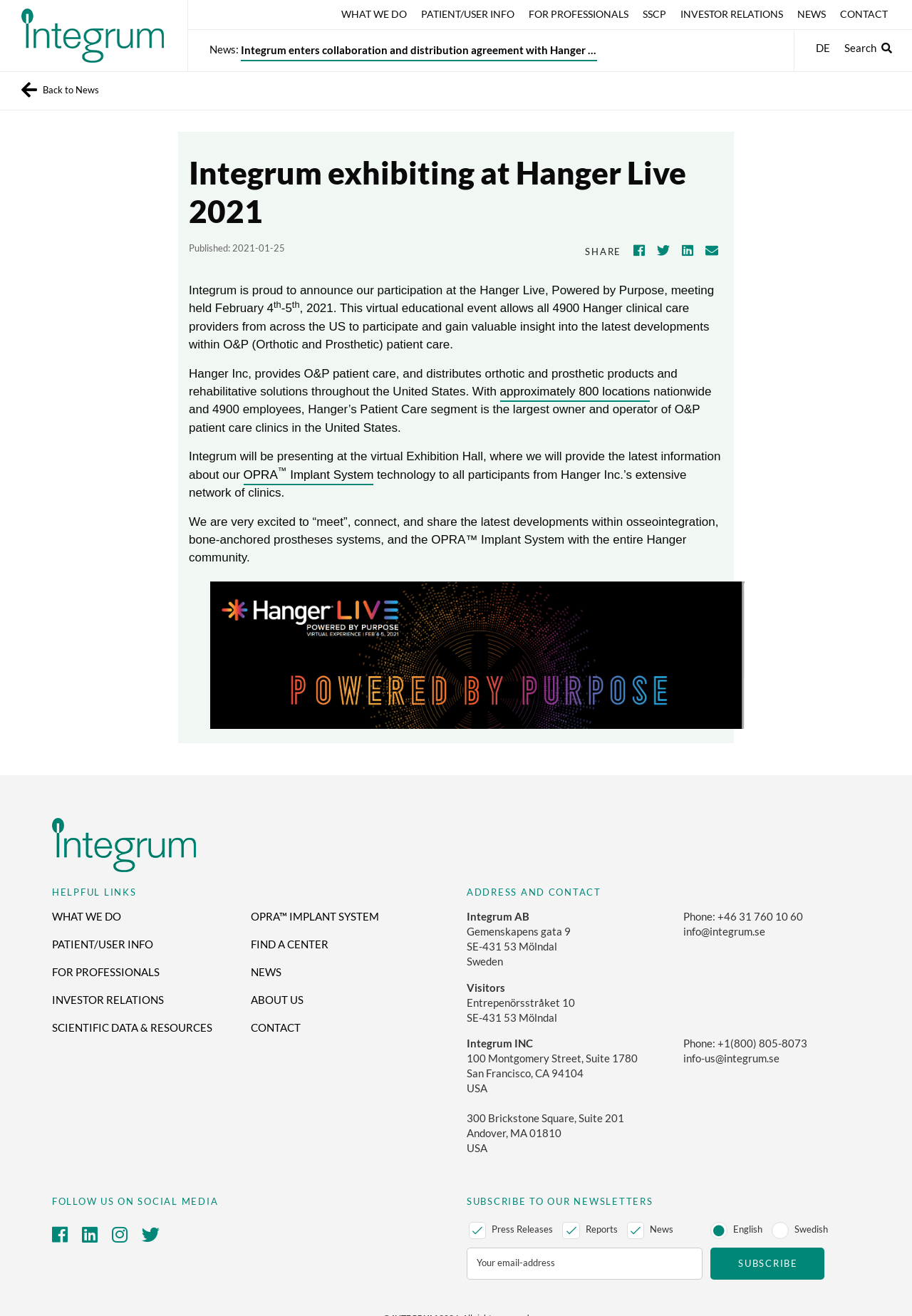Can you show the bounding box coordinates of the region to click on to complete the task described in the instruction: "Search"?

[0.926, 0.032, 0.977, 0.043]